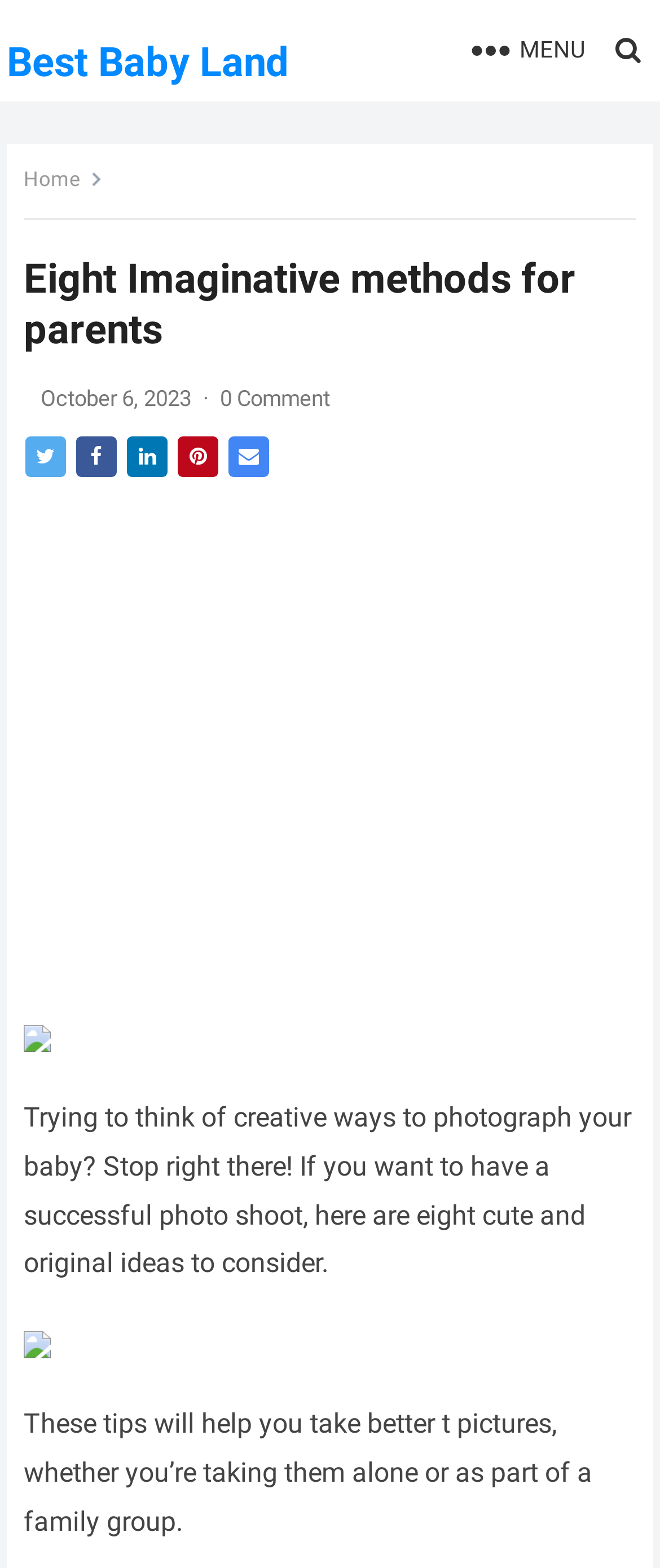Offer a thorough description of the webpage.

The webpage is about "Eight Imaginative methods for parents" and is part of the "Best Baby Land" website. At the top left, there is a heading with the website's name, "Best Baby Land", which is also a link. To the right of the heading, there is a "MENU" button that is not expanded. 

Below the menu button, there is a section with a heading that reads "Eight Imaginative methods for parents". This section also contains the date "October 6, 2023", a separator "·", and a link to "0 Comment". There are also five social media links represented by icons. 

Underneath this section, there is an image. Following the image, there is a paragraph of text that provides an introduction to the article, discussing creative ways to photograph babies. Below this text, there is another image. Finally, there is a concluding paragraph that summarizes the article's purpose, which is to provide tips for taking better baby pictures.